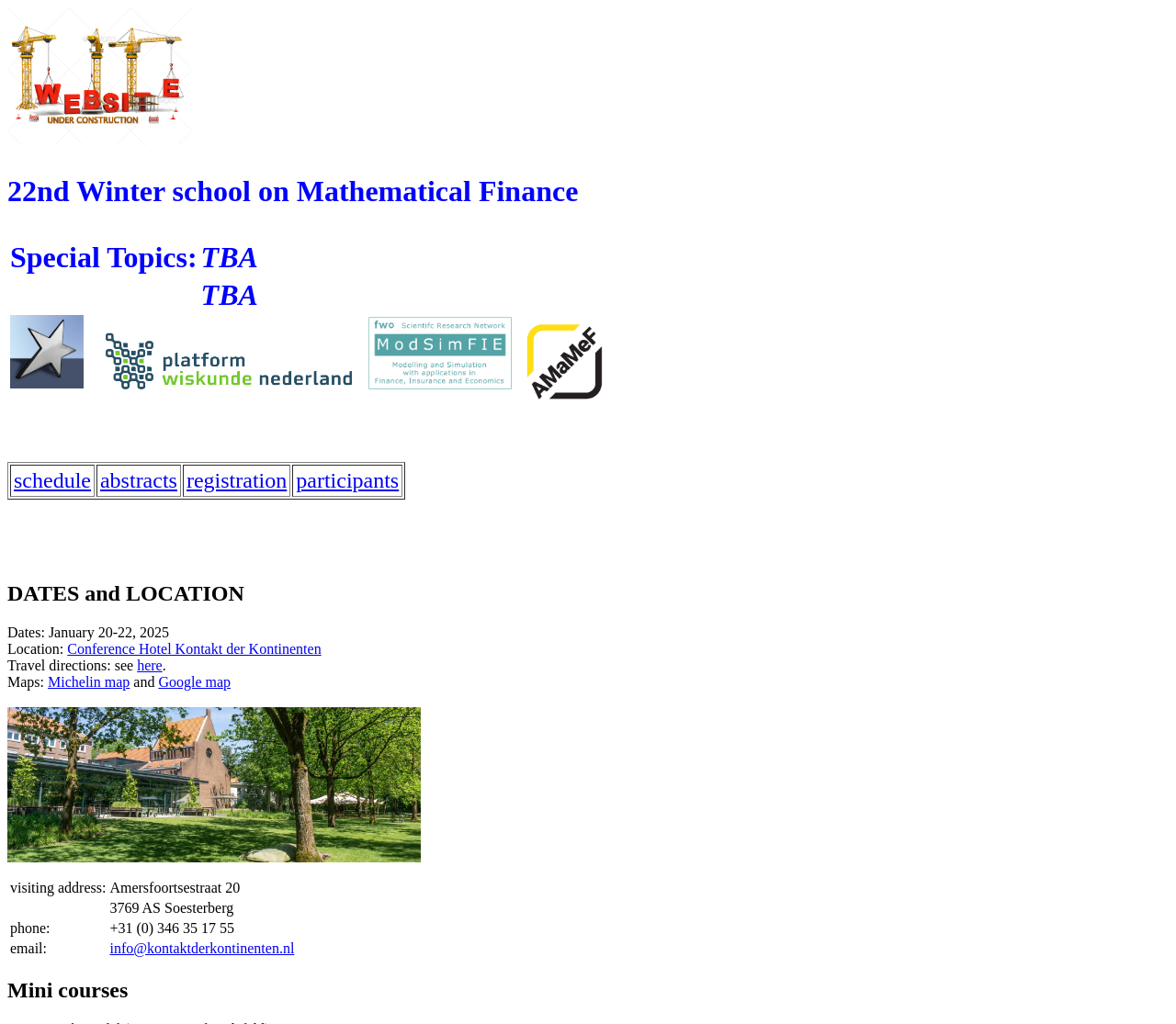Given the description of the UI element: "Skip to content", predict the bounding box coordinates in the form of [left, top, right, bottom], with each value being a float between 0 and 1.

None